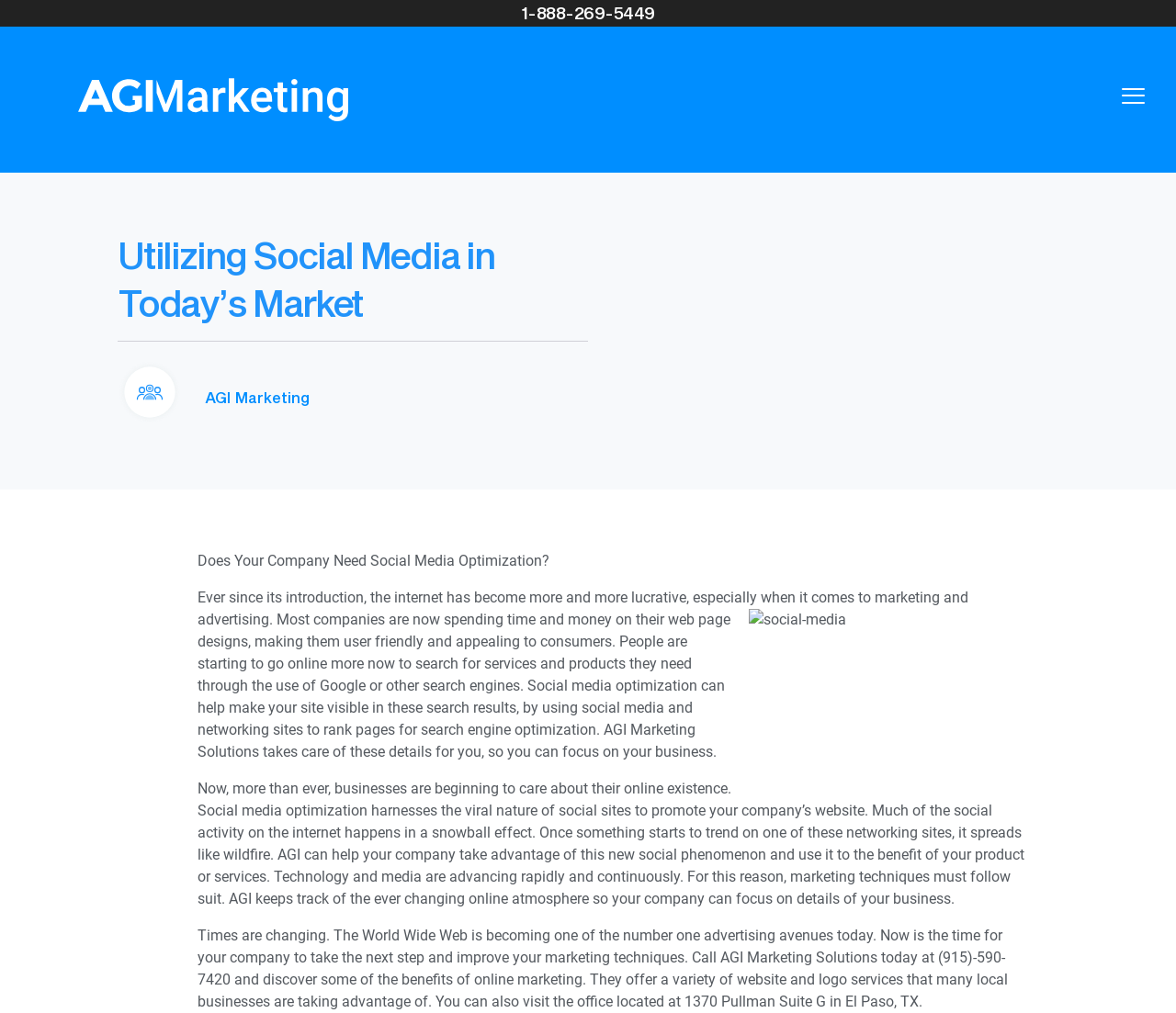Answer succinctly with a single word or phrase:
What is the current trend in marketing?

Online marketing